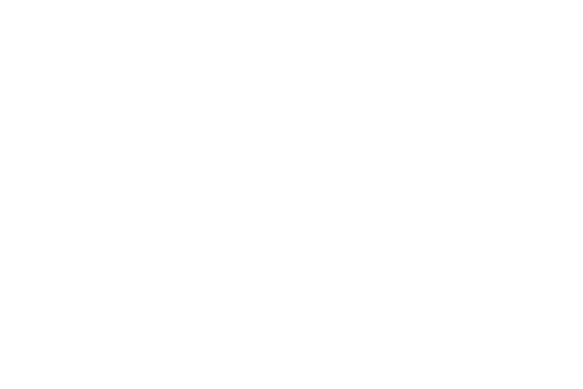Generate an in-depth description of the image.

The image features the "Paola dining table" accompanied by eight black Hilario chairs, showcasing a sleek and modern design ideal for outdoor dining. The table and chairs are arranged to emphasize comfort and elegance, making them perfect for gatherings or casual meals. The setting suggests a well-organized and inviting outdoor space suitable for various occasions. The color scheme and materials are chosen to enhance durability while maintaining a stylish appearance, catering to both functional and aesthetic needs in outdoor furniture.